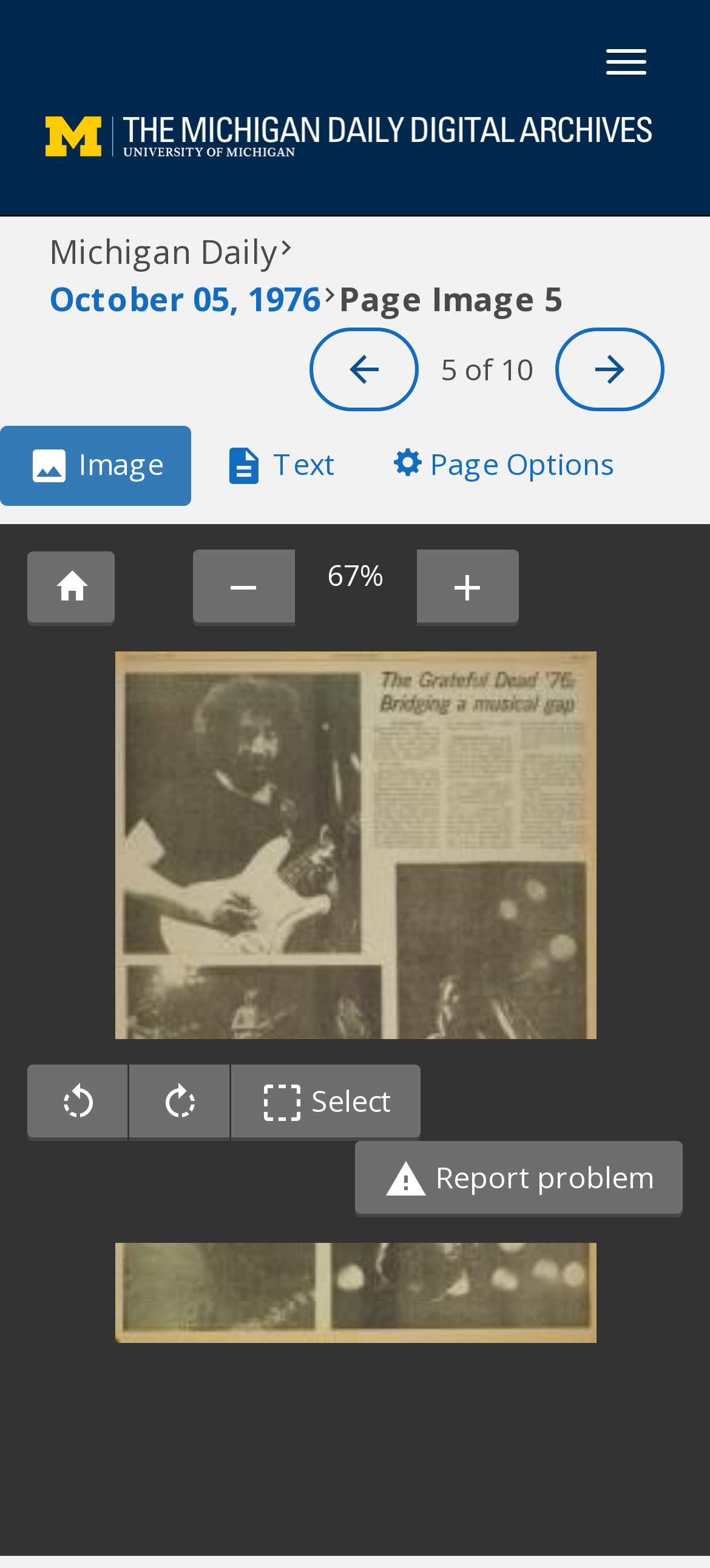Please indicate the bounding box coordinates of the element's region to be clicked to achieve the instruction: "Toggle navigation". Provide the coordinates as four float numbers between 0 and 1, i.e., [left, top, right, bottom].

[0.828, 0.021, 0.936, 0.058]